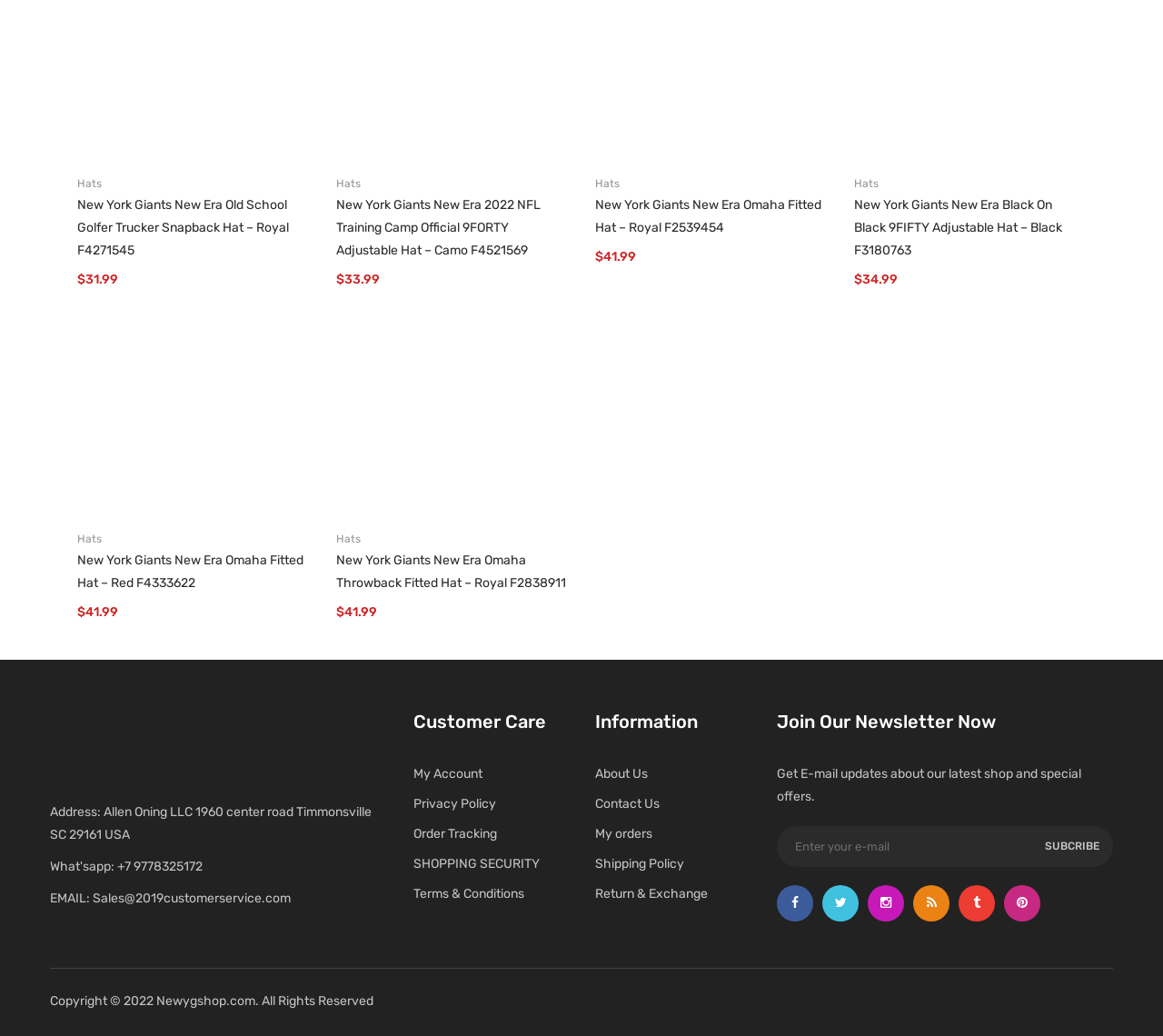Please identify the bounding box coordinates of the clickable region that I should interact with to perform the following instruction: "Click on the 'My Account' link". The coordinates should be expressed as four float numbers between 0 and 1, i.e., [left, top, right, bottom].

[0.355, 0.74, 0.415, 0.755]